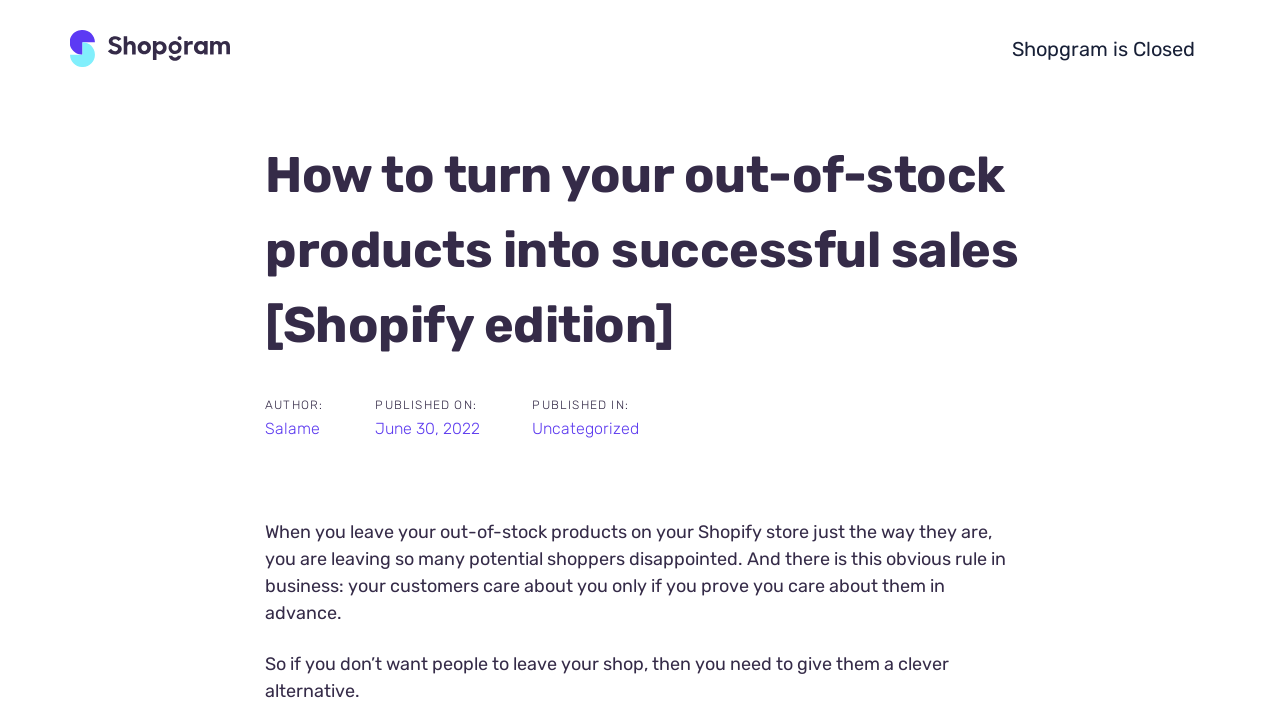Identify the bounding box for the described UI element: "Skip to primary navigation".

[0.031, 0.007, 0.108, 0.187]